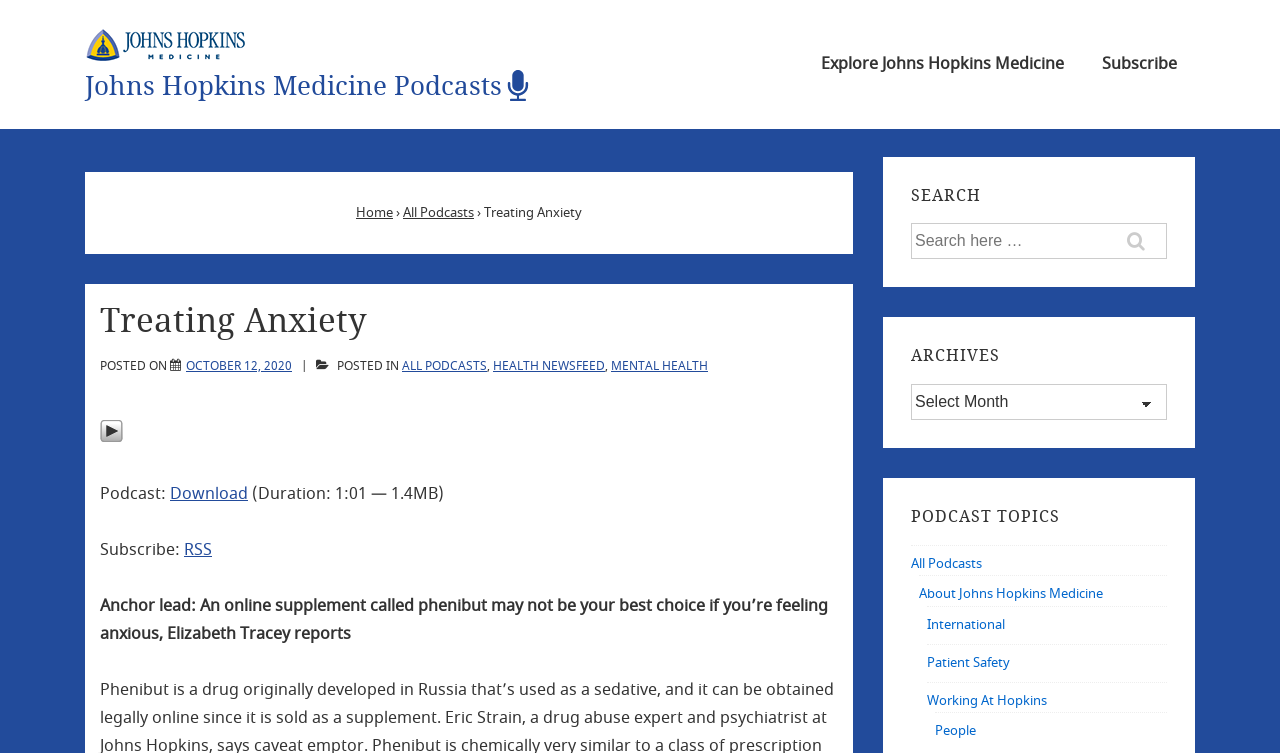Predict the bounding box for the UI component with the following description: "RSS".

[0.144, 0.715, 0.166, 0.747]